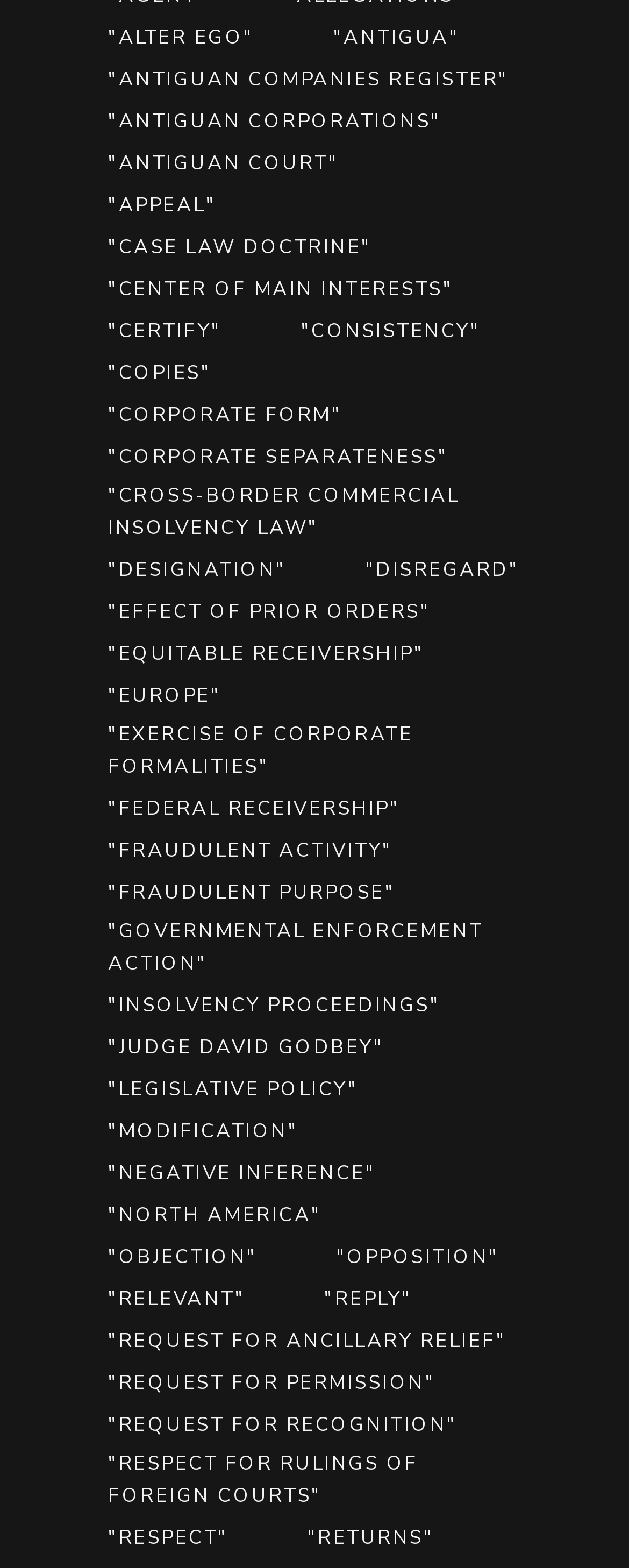Identify the bounding box coordinates for the UI element described as follows: "relevant". Use the format (top-left x, top-left y, bottom-right x, bottom-right y) and ensure all values are floating point numbers between 0 and 1.

[0.115, 0.817, 0.446, 0.84]